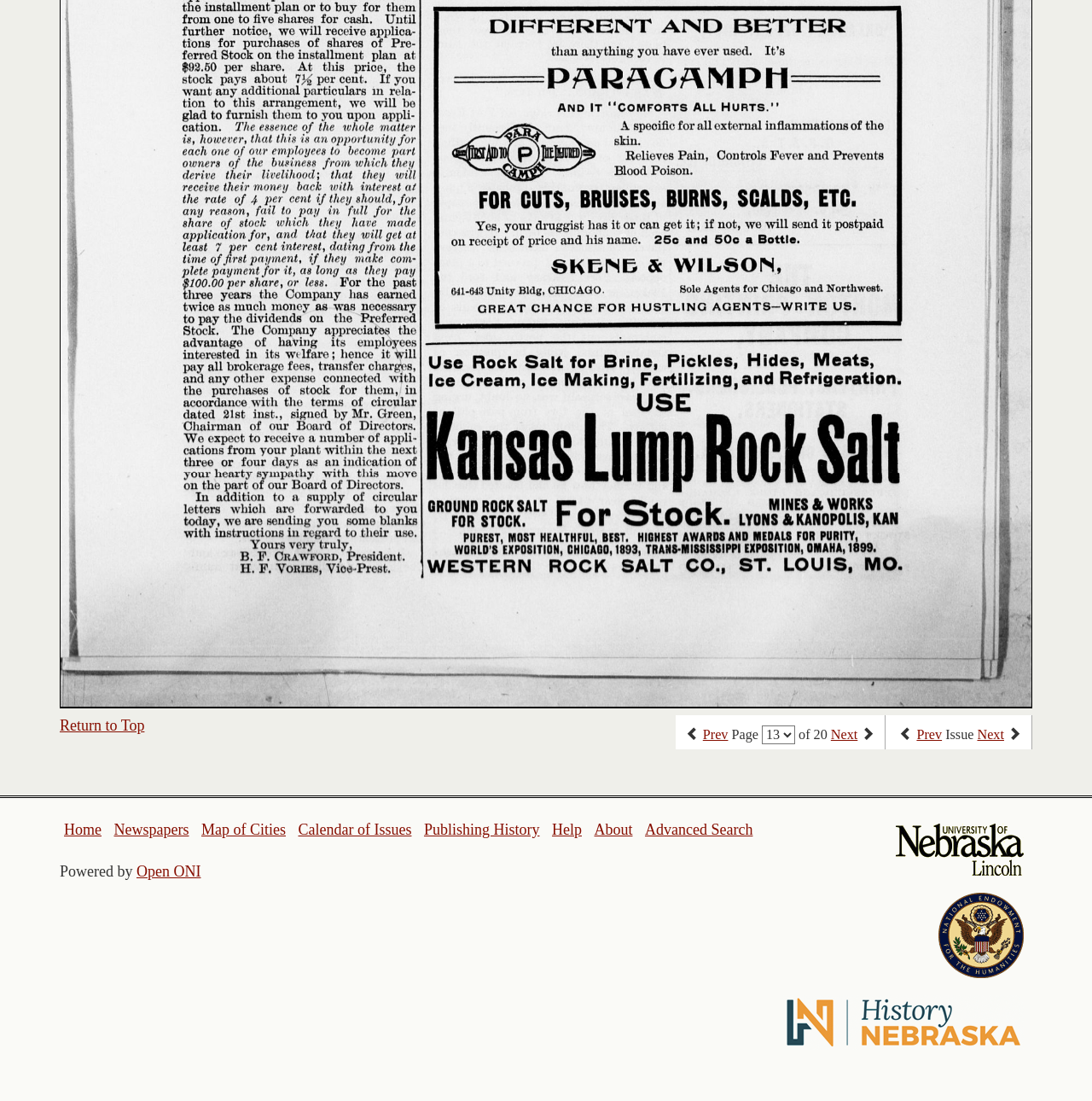Determine the bounding box coordinates of the clickable region to follow the instruction: "go to previous page".

[0.644, 0.66, 0.667, 0.674]